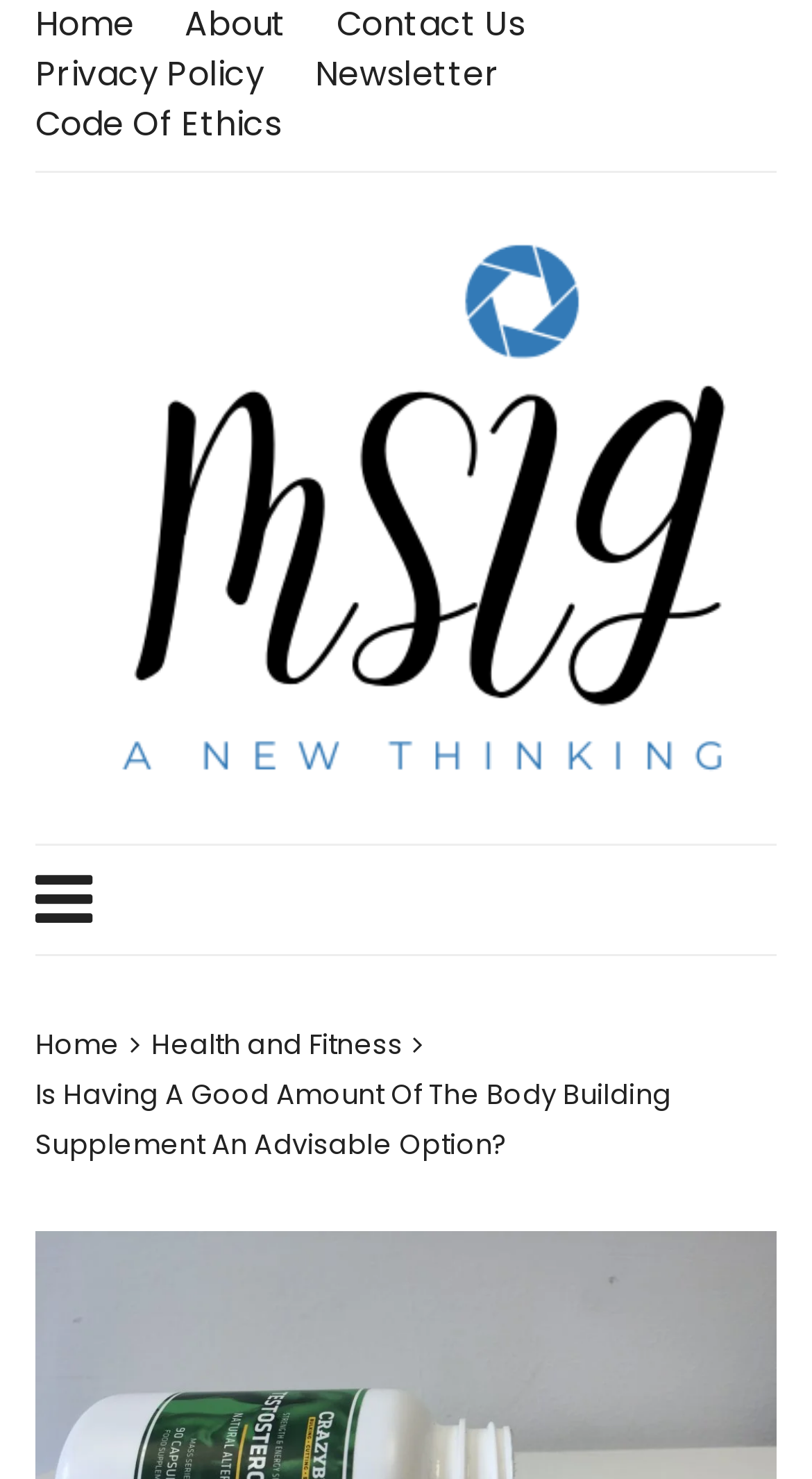Use a single word or phrase to answer the question: How many main navigation links are at the top of the page?

3